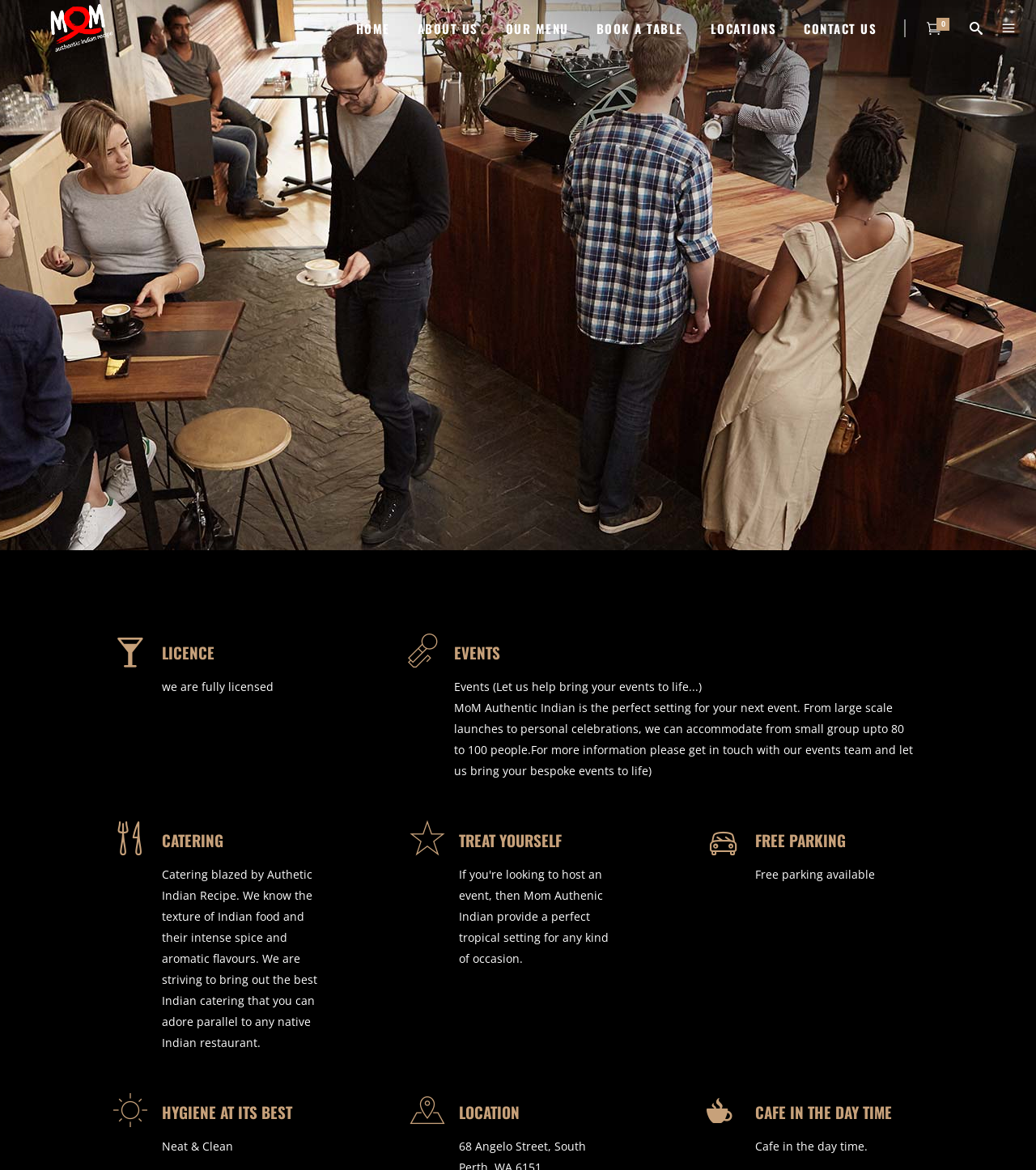Illustrate the webpage's structure and main components comprehensively.

The webpage appears to be the website of an Indian restaurant called "MoM Authentic Indian". At the top left corner, there is a logo of the restaurant, which is a combination of three images: "logo", "dark logoo", and "light logo". 

Below the logo, there is a navigation menu with six links: "HOME", "ABOUT US", "OUR MENU", "BOOK A TABLE", "LOCATIONS", and "CONTACT US". These links are aligned horizontally and take up the top section of the page.

On the right side of the navigation menu, there are three social media links, represented by icons.

The main content of the page is divided into several sections. The first section is about the restaurant's licence, with a heading "LICENCE" and a brief description "we are fully licensed". 

To the right of the licence section, there is a section about events, with a heading "EVENTS" and a description "Events (Let us help bring your events to life...)". This section also includes a longer paragraph about the restaurant's event hosting capabilities.

Below the events section, there are three more sections: "CATERING", "TREAT YOURSELF", and "FREE PARKING". The catering section describes the restaurant's catering services, while the "TREAT YOURSELF" section does not have any descriptive text. The "FREE PARKING" section simply states that free parking is available.

Further down the page, there are three more sections: "HYGIENE AT ITS BEST", "LOCATION", and "CAFE IN THE DAY TIME". The "HYGIENE AT ITS BEST" section has a brief description "Neat & Clean", while the "LOCATION" section does not have any descriptive text. The "CAFE IN THE DAY TIME" section has a brief description "Cafe in the day time."